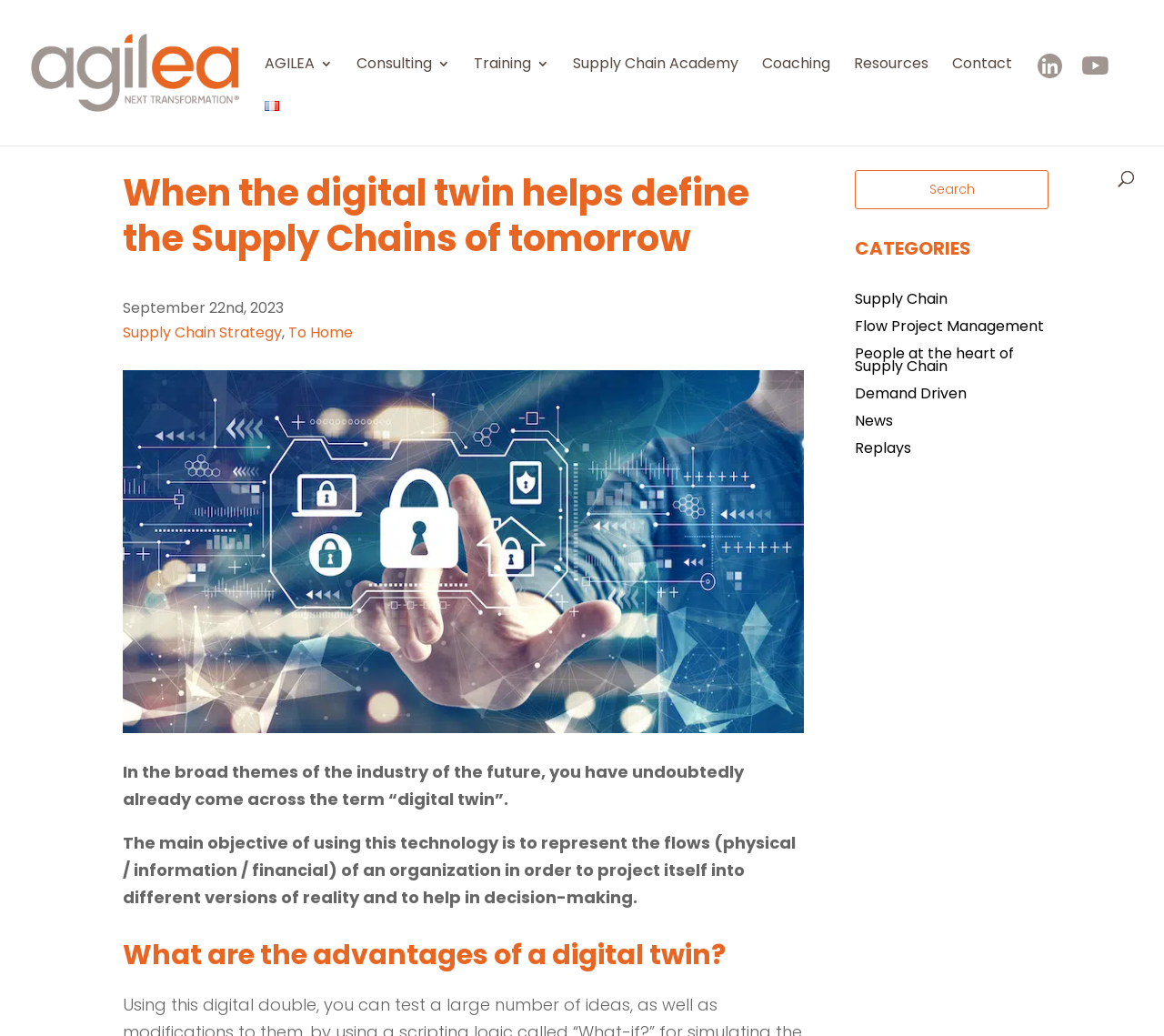What is the image displayed below the heading 'When the digital twin helps define the Supply Chains of tomorrow'?
Provide a short answer using one word or a brief phrase based on the image.

Simulation-Supply-chain